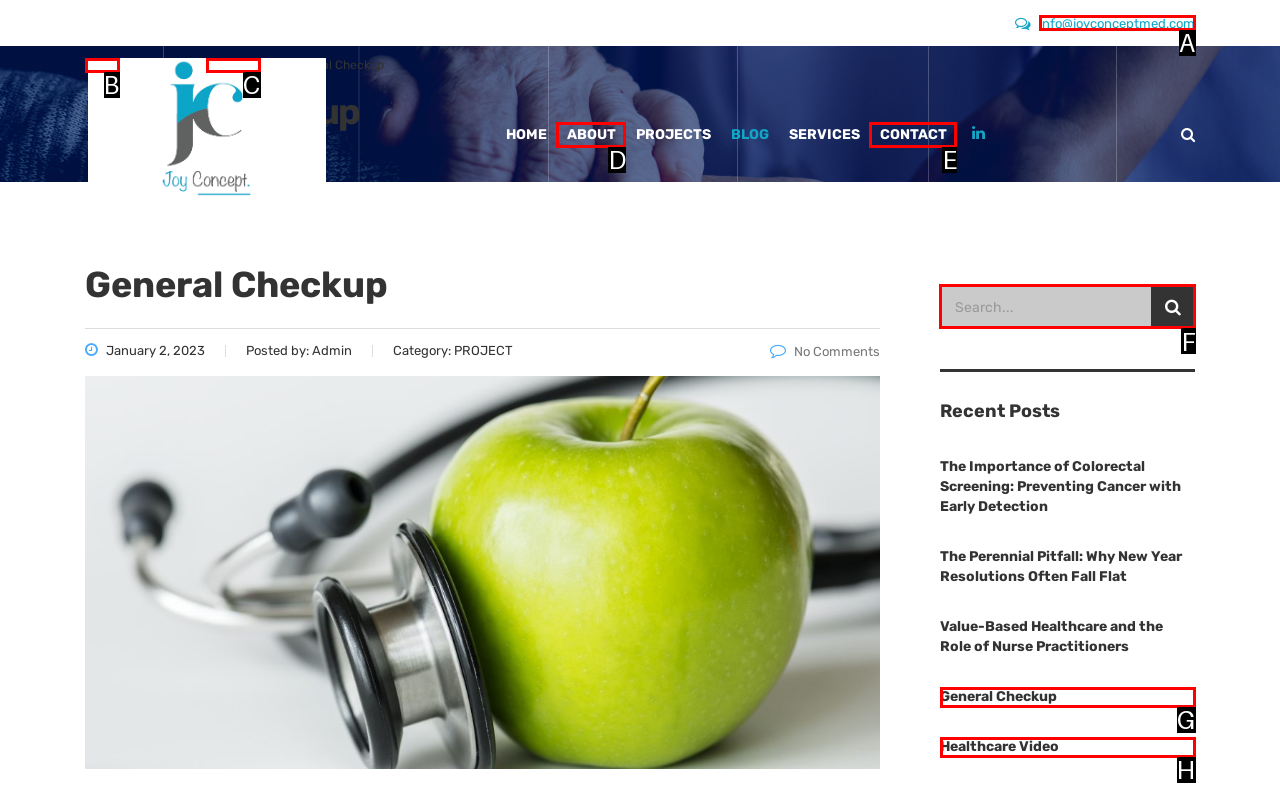Determine the appropriate lettered choice for the task: search for something. Reply with the correct letter.

F